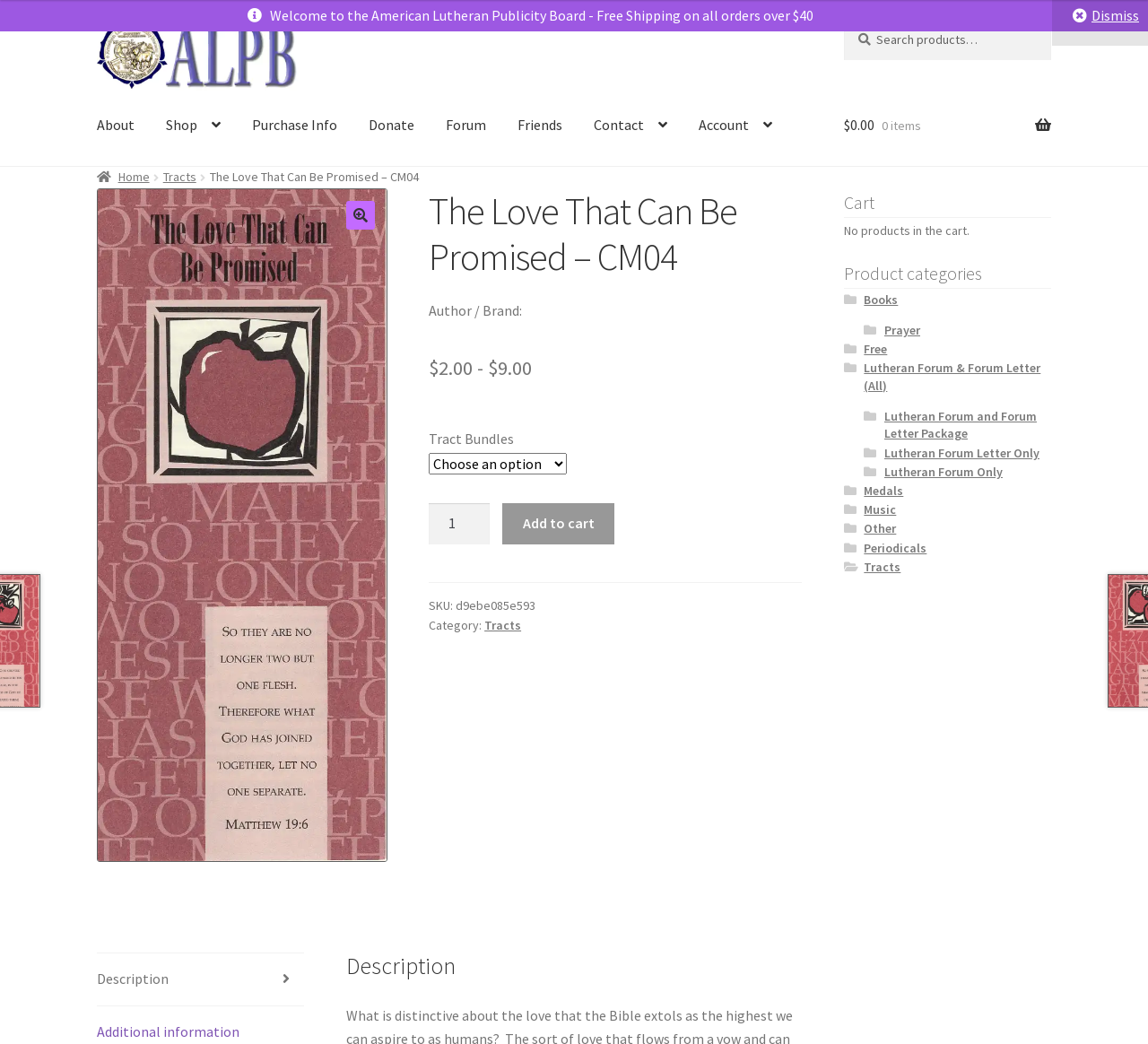Find the headline of the webpage and generate its text content.

The Love That Can Be Promised – CM04